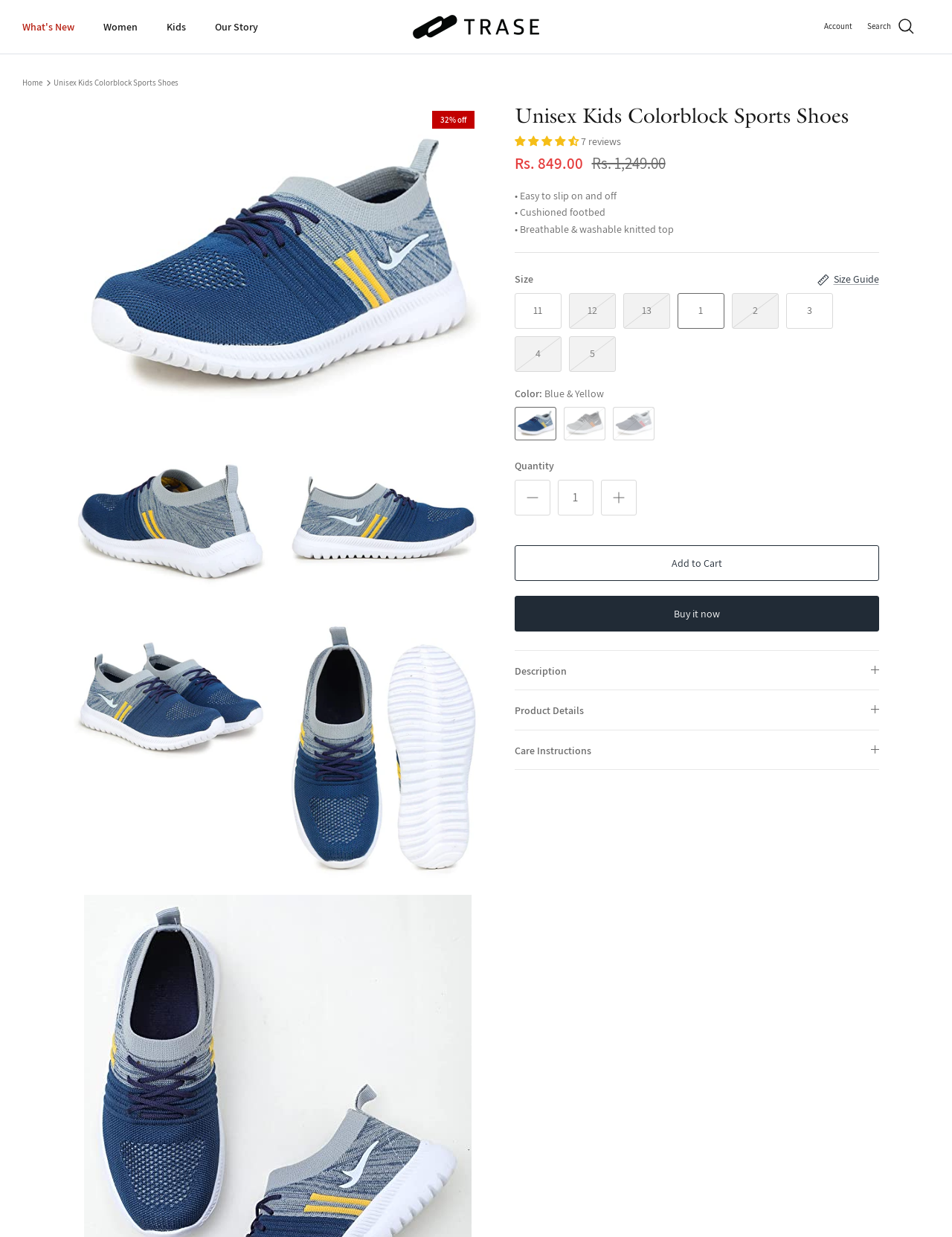From the details in the image, provide a thorough response to the question: What is the price of the shoes?

I found this answer by looking at the StaticText element with the content 'Rs. 849.00', which is displayed as the current price of the shoes.